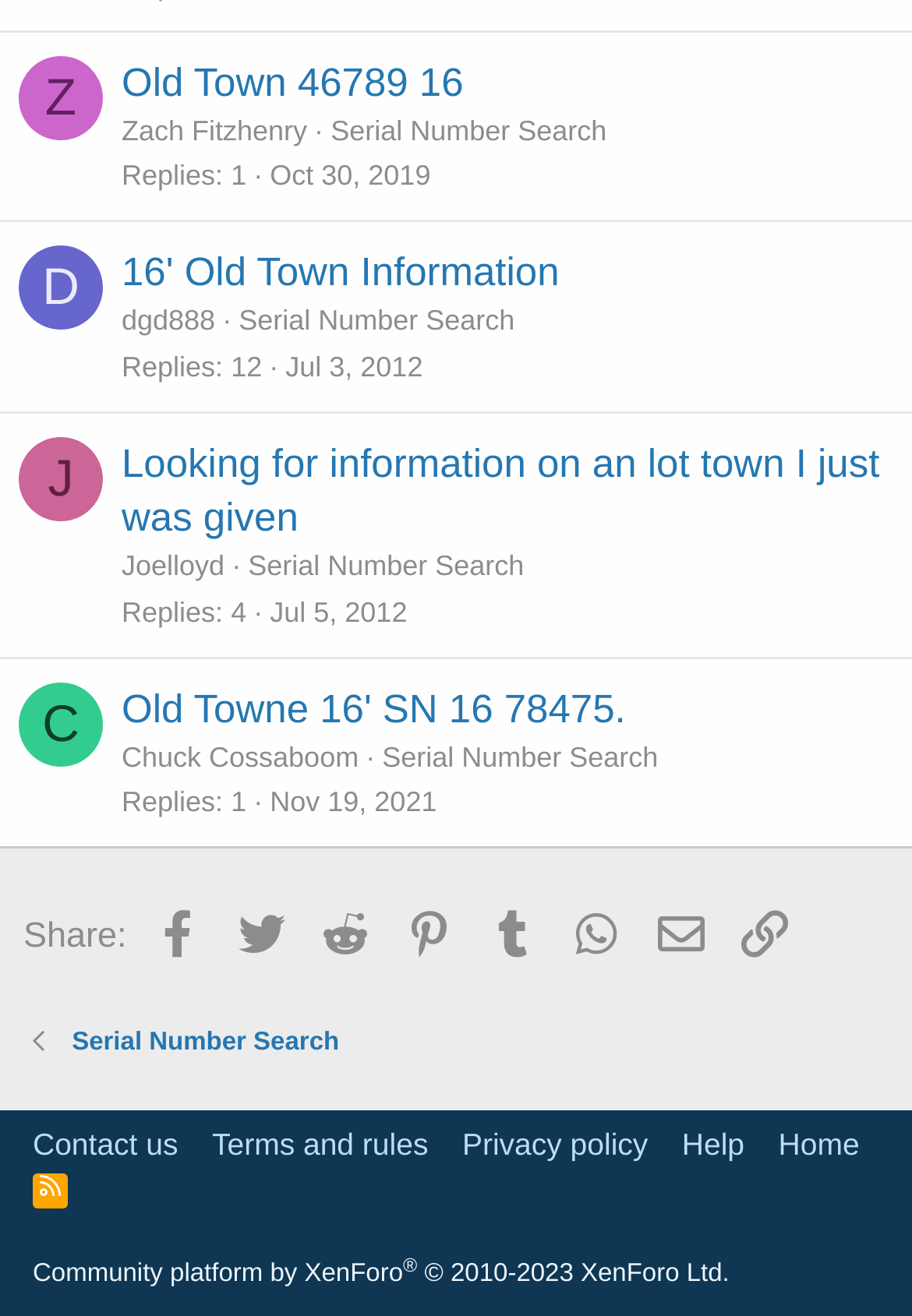Please give a concise answer to this question using a single word or phrase: 
What is the username of the user with the image 'Zach Fitzhenry'?

Zach Fitzhenry